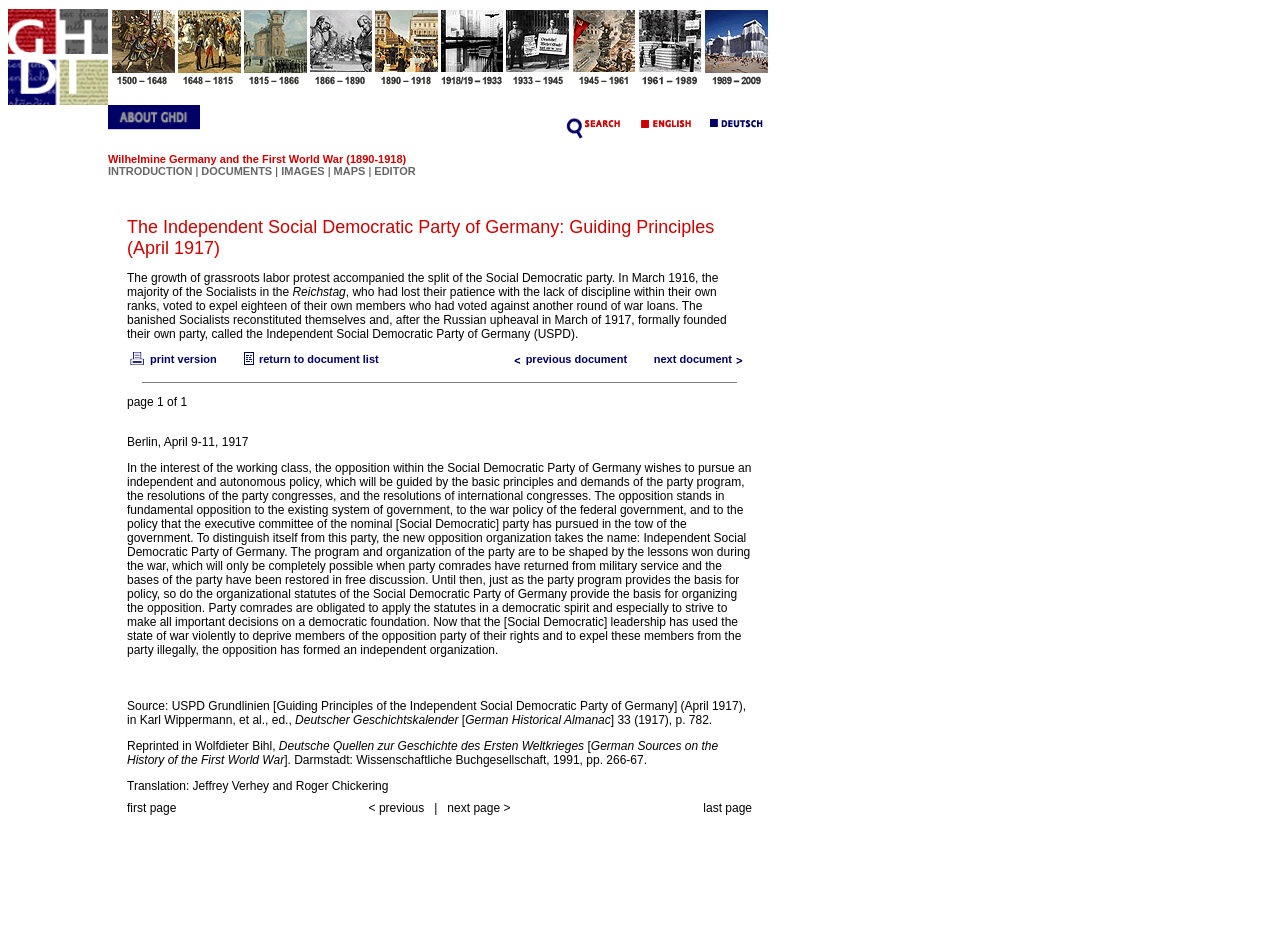Answer the following inquiry with a single word or phrase:
What is the name of the editor of the German Historical Almanac?

Karl Wippermann